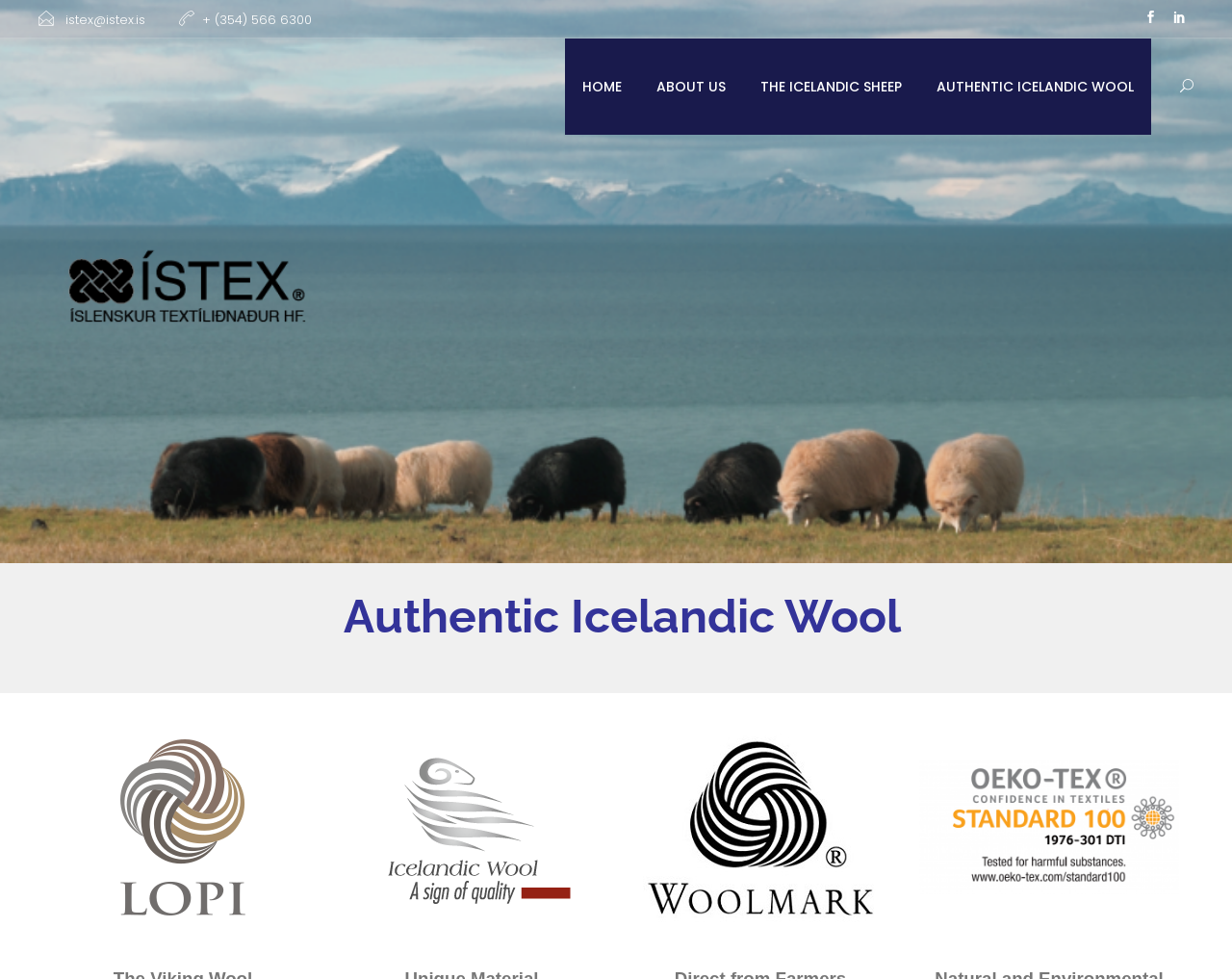Provide the bounding box coordinates of the HTML element this sentence describes: "+ (354) 566 6300". The bounding box coordinates consist of four float numbers between 0 and 1, i.e., [left, top, right, bottom].

[0.145, 0.01, 0.253, 0.029]